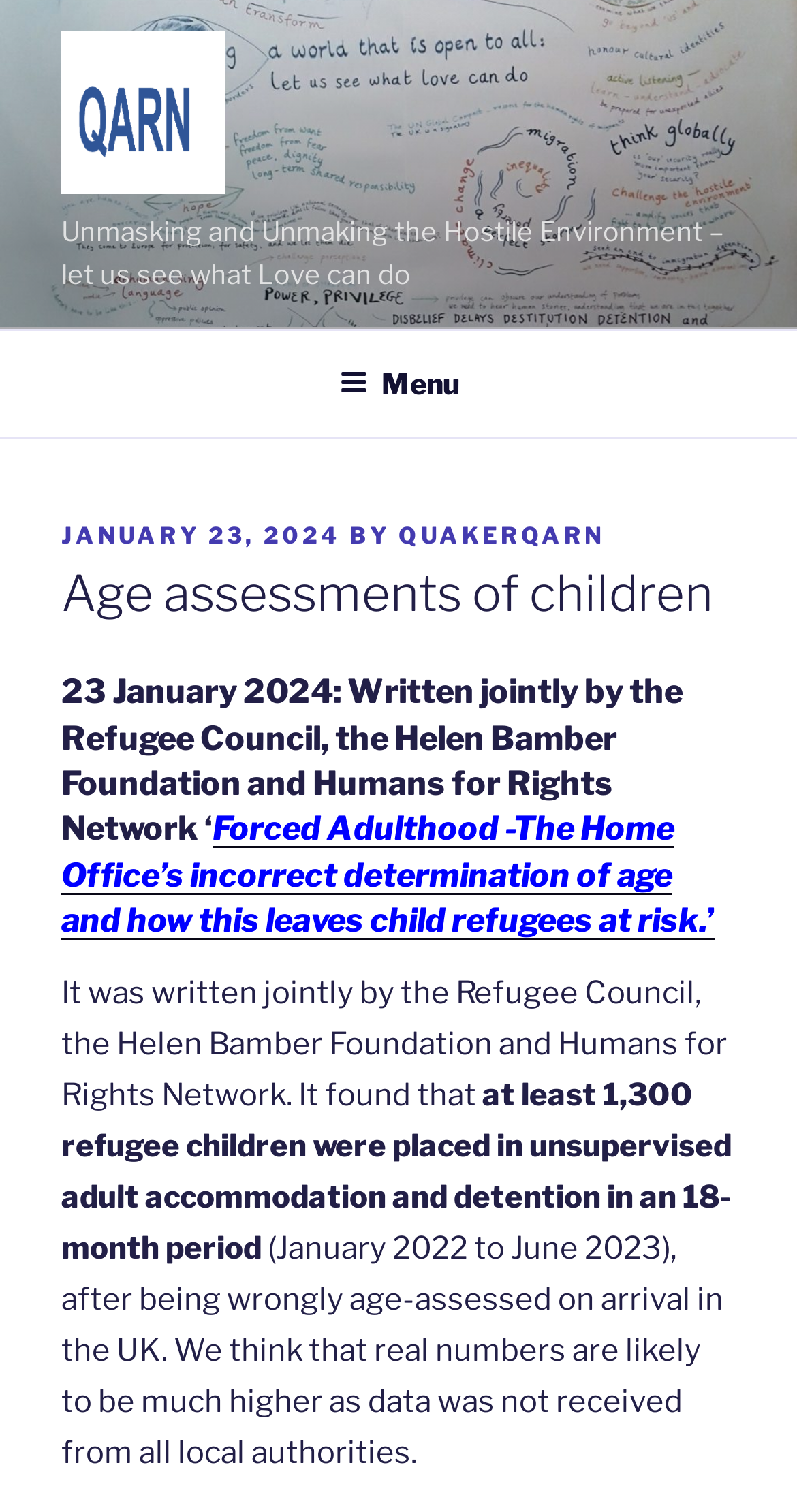What is the name of the author of the article?
Using the image as a reference, deliver a detailed and thorough answer to the question.

I found this information by looking at the link 'QUAKERQARN' which is located next to the 'BY' text.